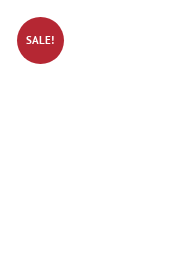What type of product is likely being promoted?
Based on the image, provide a one-word or brief-phrase response.

Book or literature